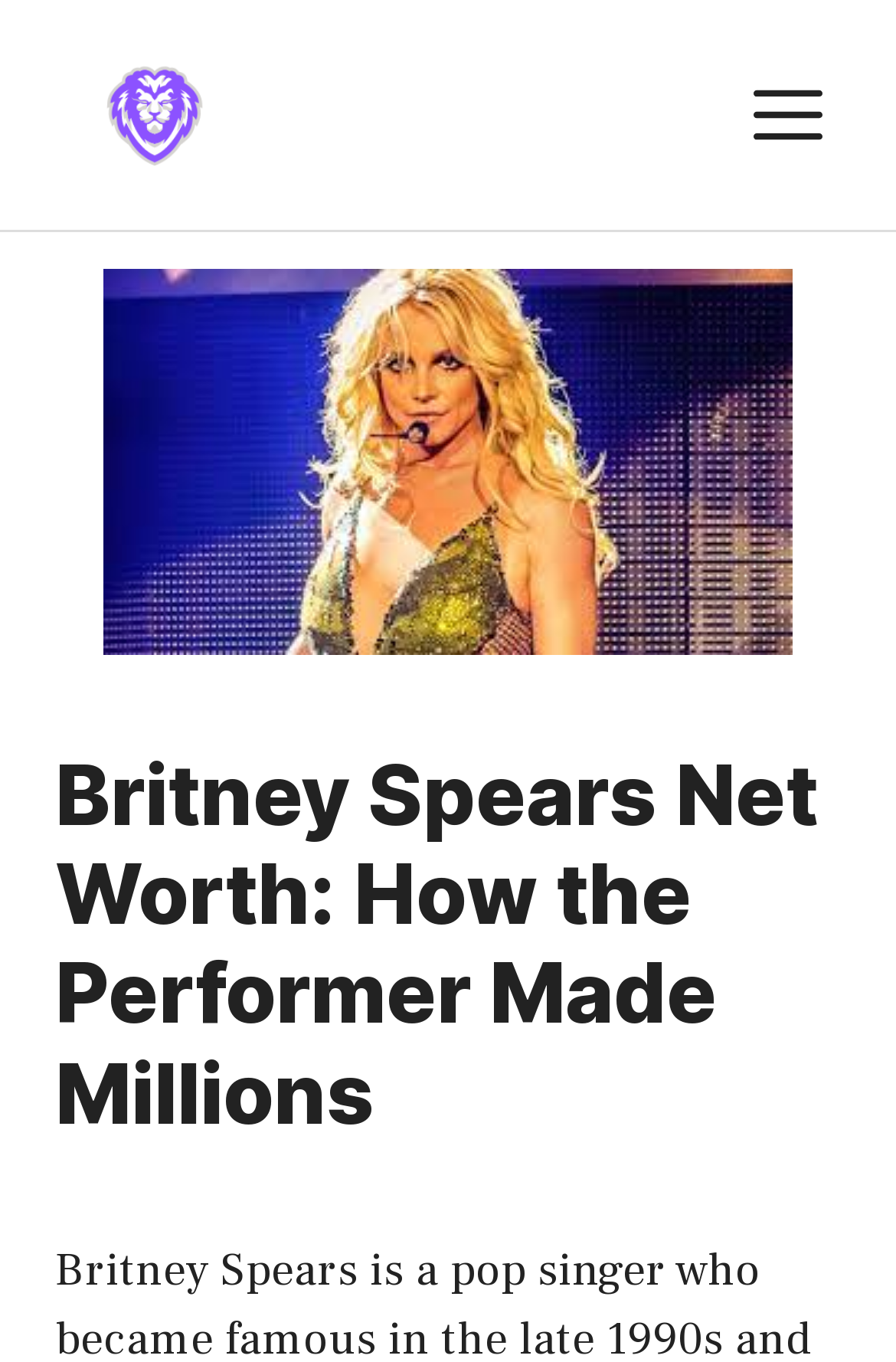Locate and generate the text content of the webpage's heading.

Britney Spears Net Worth: How the Performer Made Millions